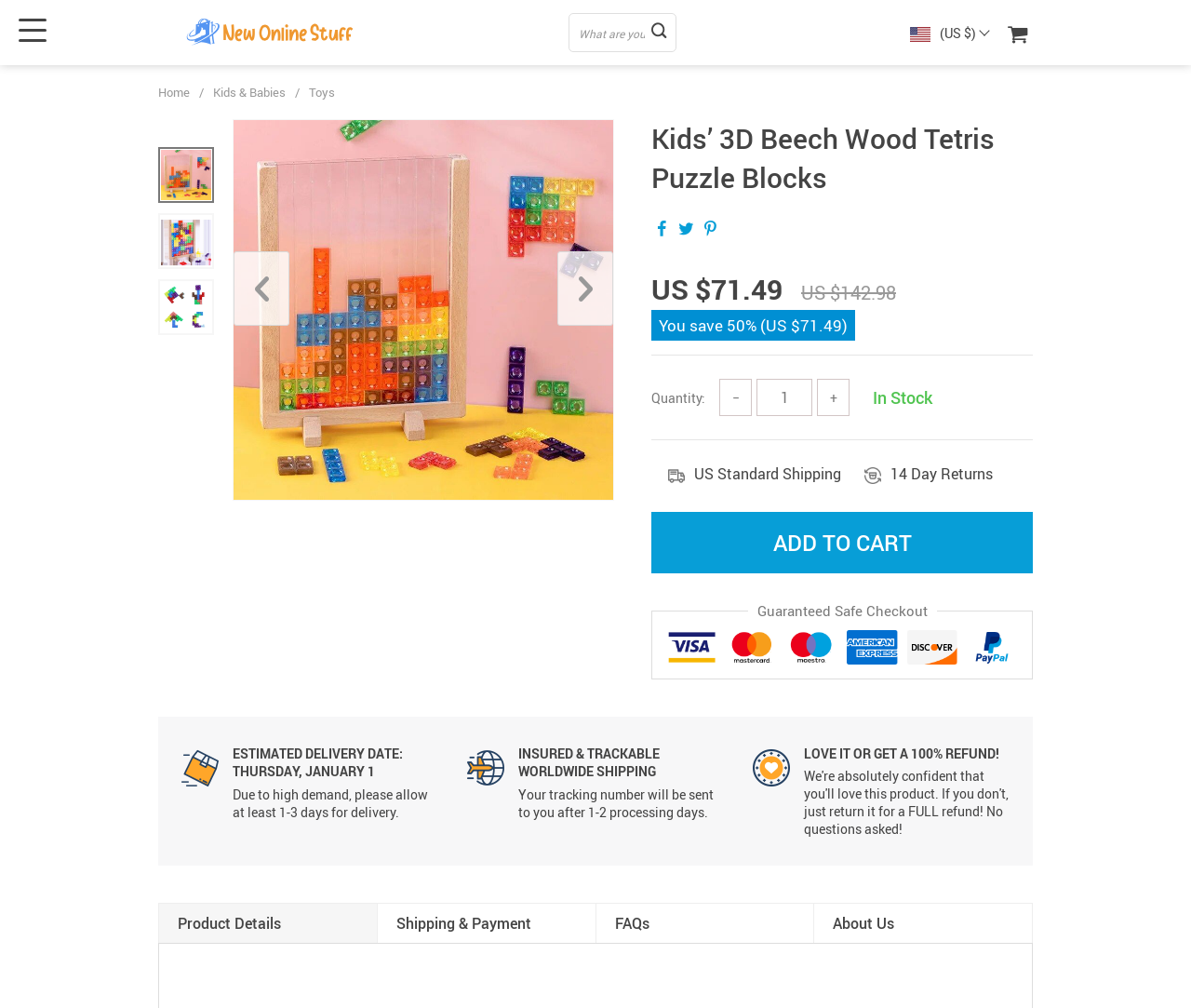Locate the bounding box coordinates of the clickable element to fulfill the following instruction: "Decrease quantity". Provide the coordinates as four float numbers between 0 and 1 in the format [left, top, right, bottom].

[0.604, 0.376, 0.631, 0.413]